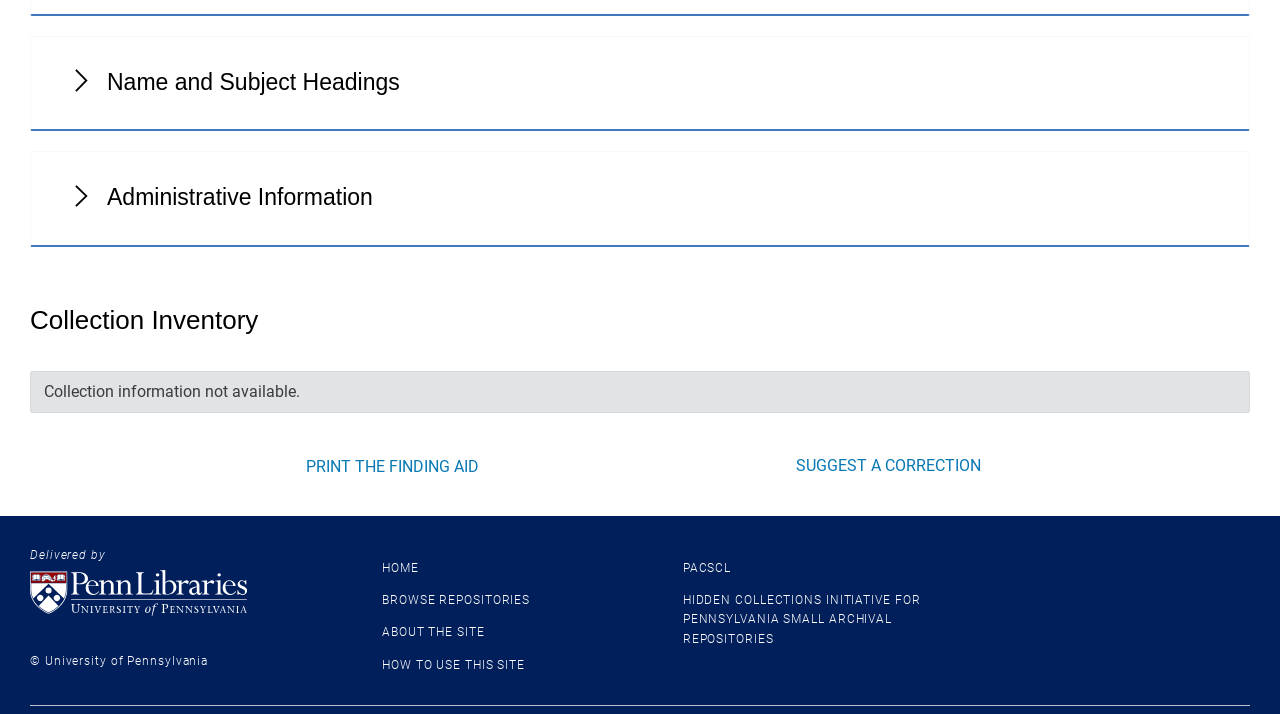Locate the bounding box coordinates of the clickable region to complete the following instruction: "Visit the 'University of Pennsylvania Libraries homepage'."

[0.023, 0.799, 0.252, 0.863]